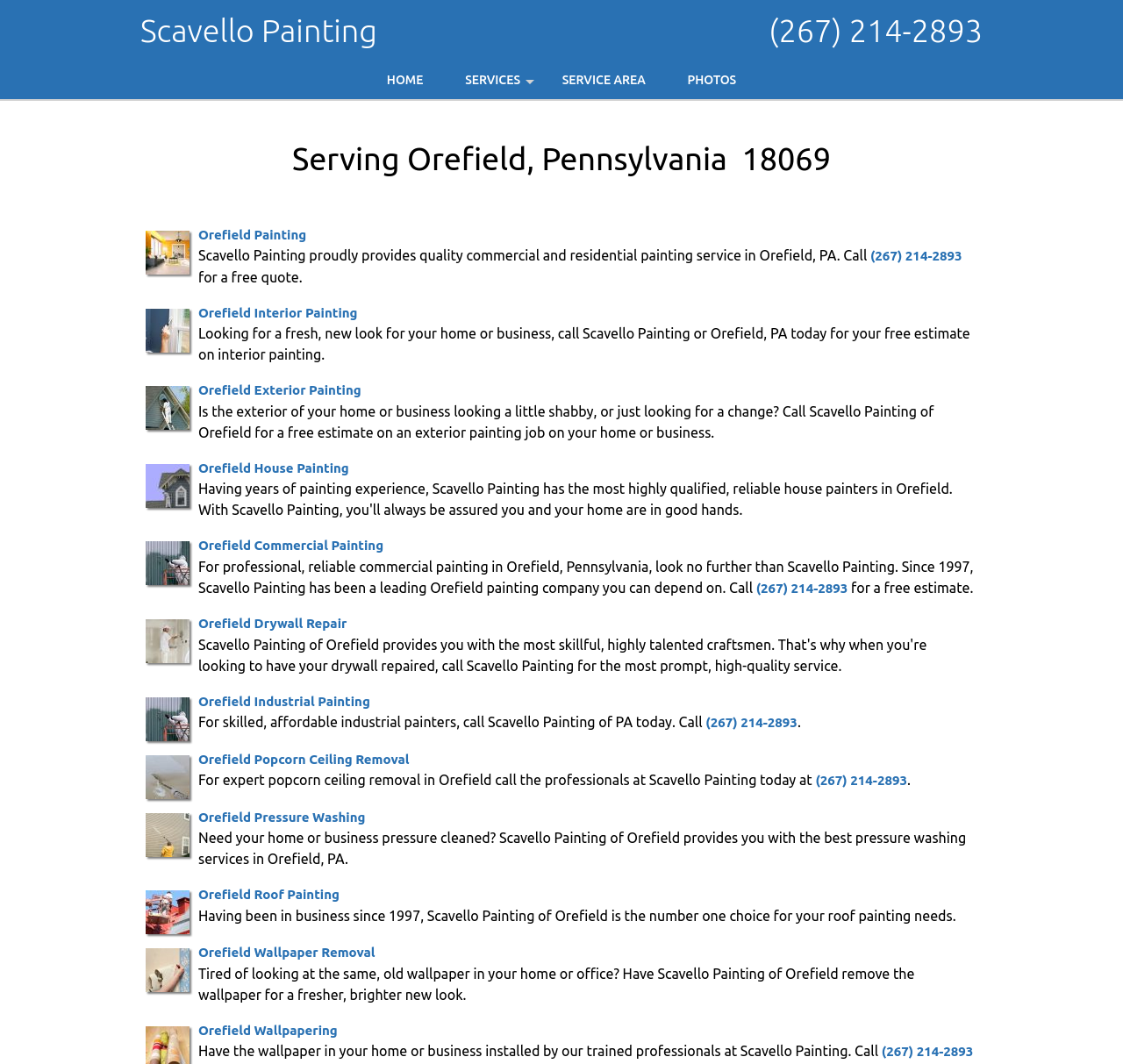Locate the bounding box coordinates of the element's region that should be clicked to carry out the following instruction: "Get a free estimate on exterior painting". The coordinates need to be four float numbers between 0 and 1, i.e., [left, top, right, bottom].

[0.177, 0.359, 0.322, 0.373]